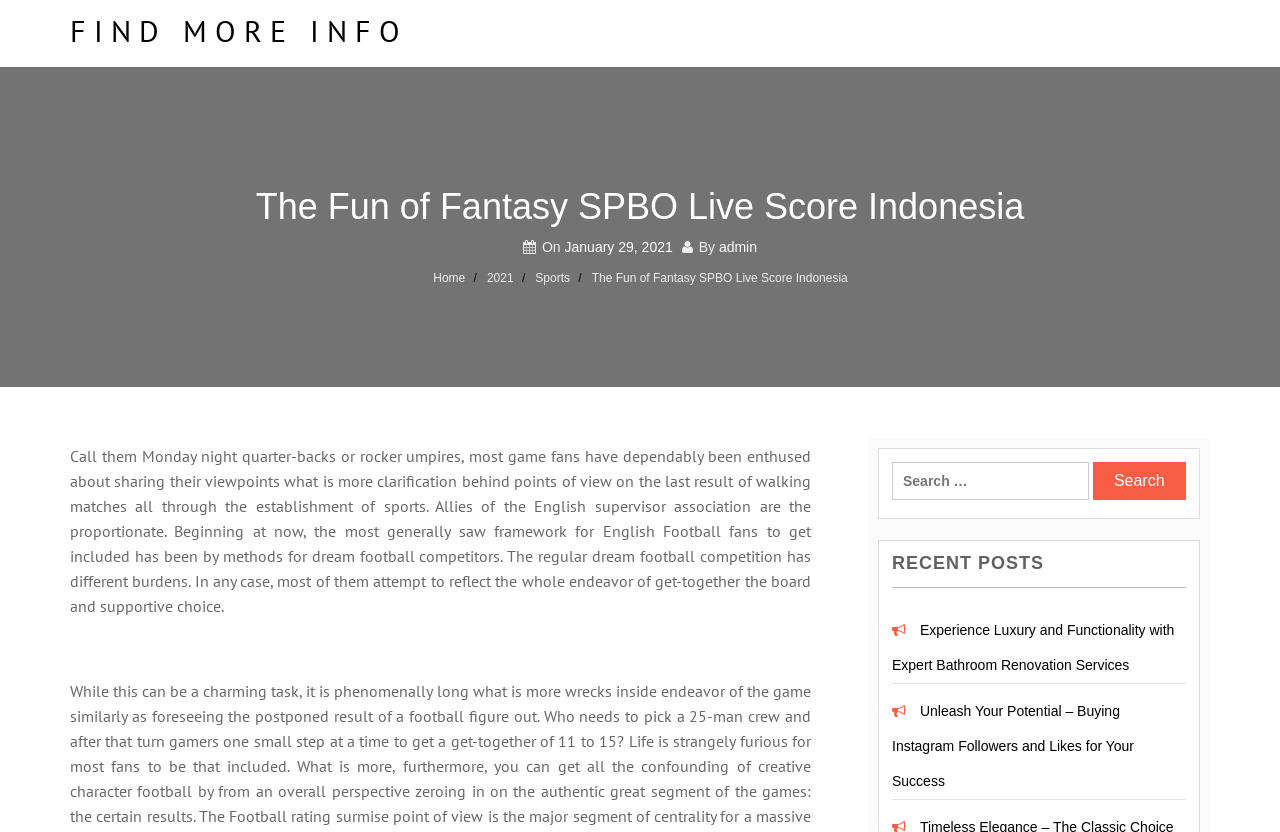What is the category of the recent post 'Experience Luxury and Functionality with Expert Bathroom Renovation Services'? Refer to the image and provide a one-word or short phrase answer.

Not sports